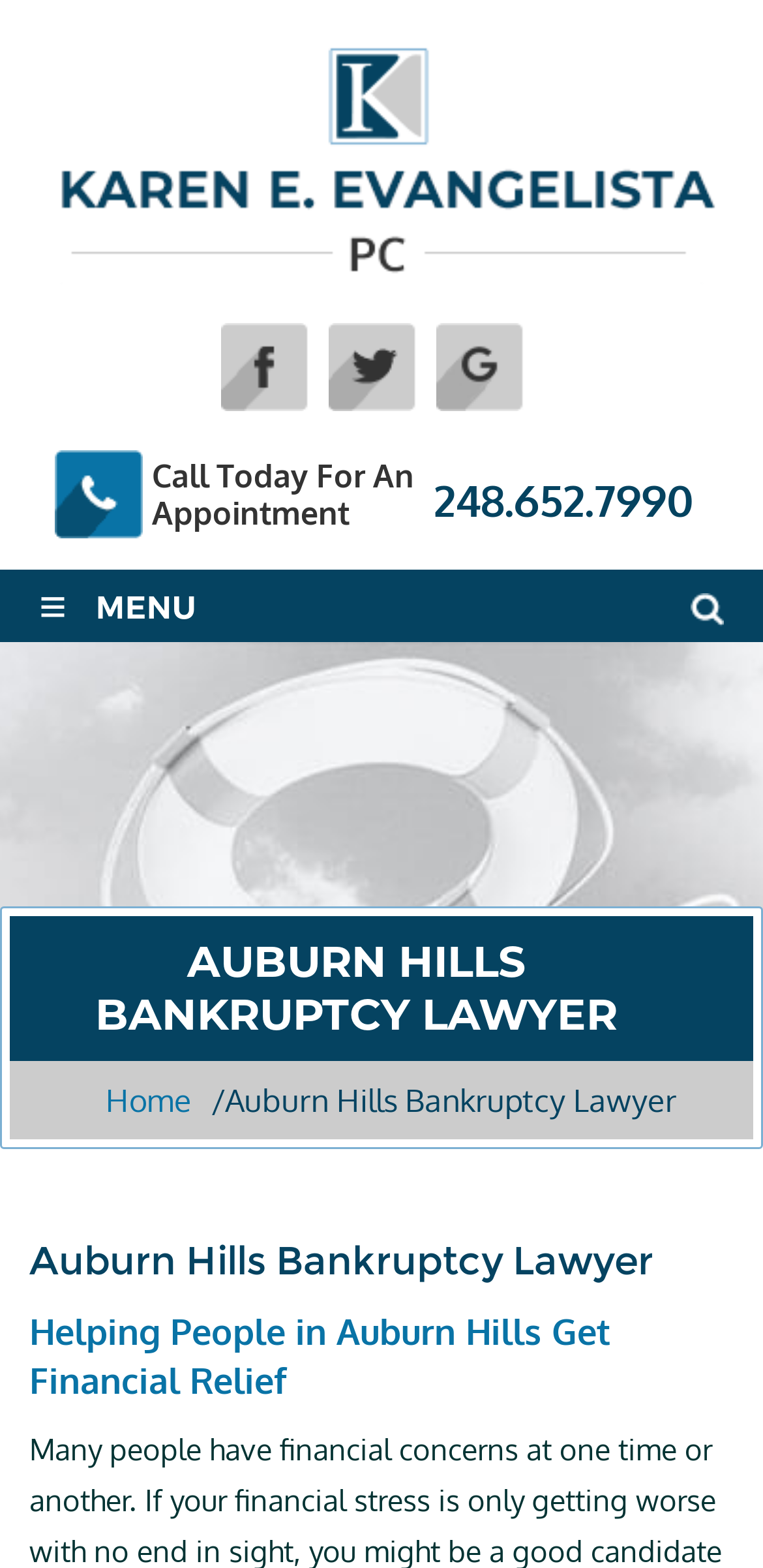Please determine the bounding box coordinates of the clickable area required to carry out the following instruction: "Call the phone number". The coordinates must be four float numbers between 0 and 1, represented as [left, top, right, bottom].

[0.568, 0.301, 0.909, 0.336]